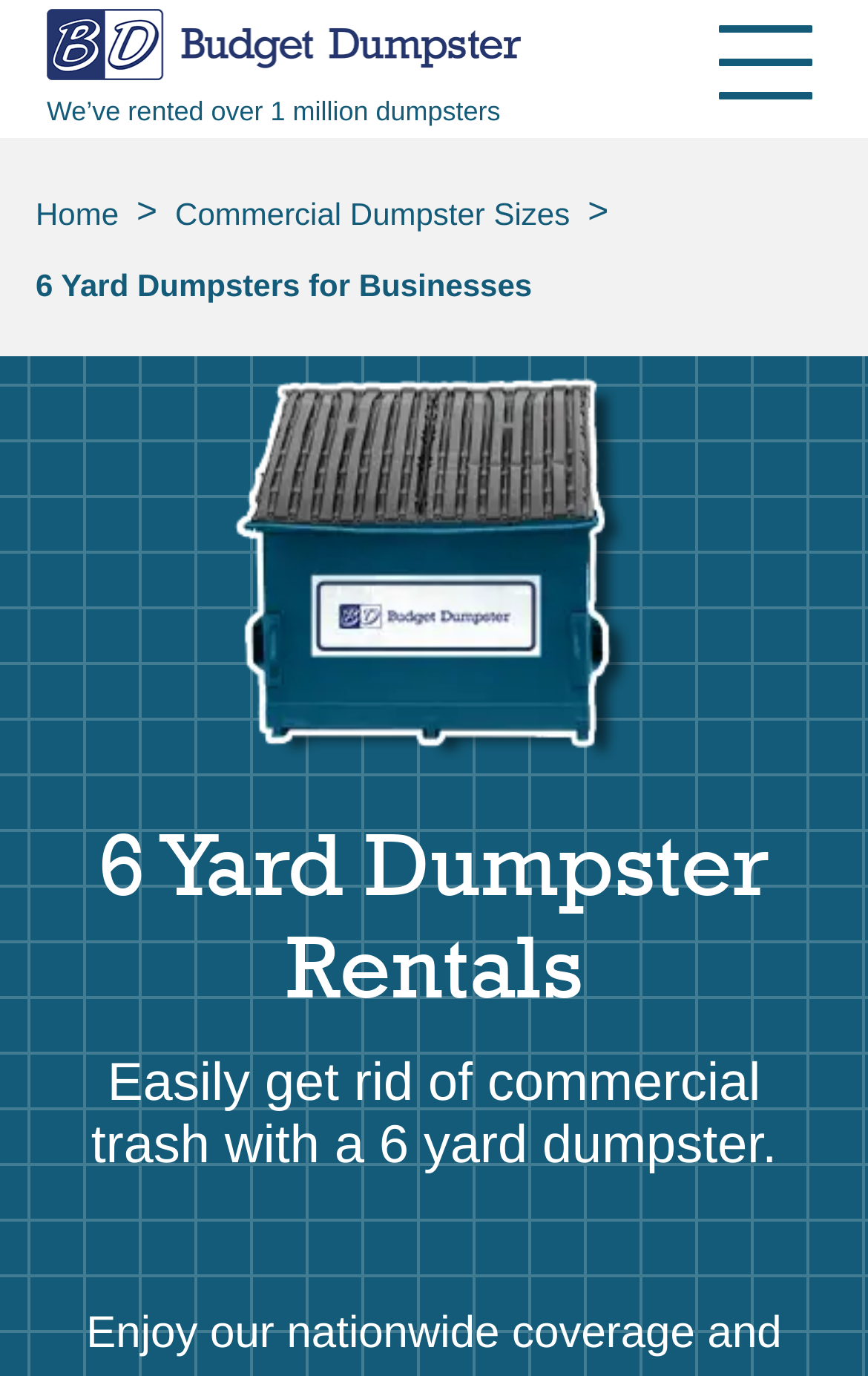Identify and provide the bounding box coordinates of the UI element described: "6 Yard Dumpsters for Businesses". The coordinates should be formatted as [left, top, right, bottom], with each number being a float between 0 and 1.

[0.021, 0.181, 0.633, 0.233]